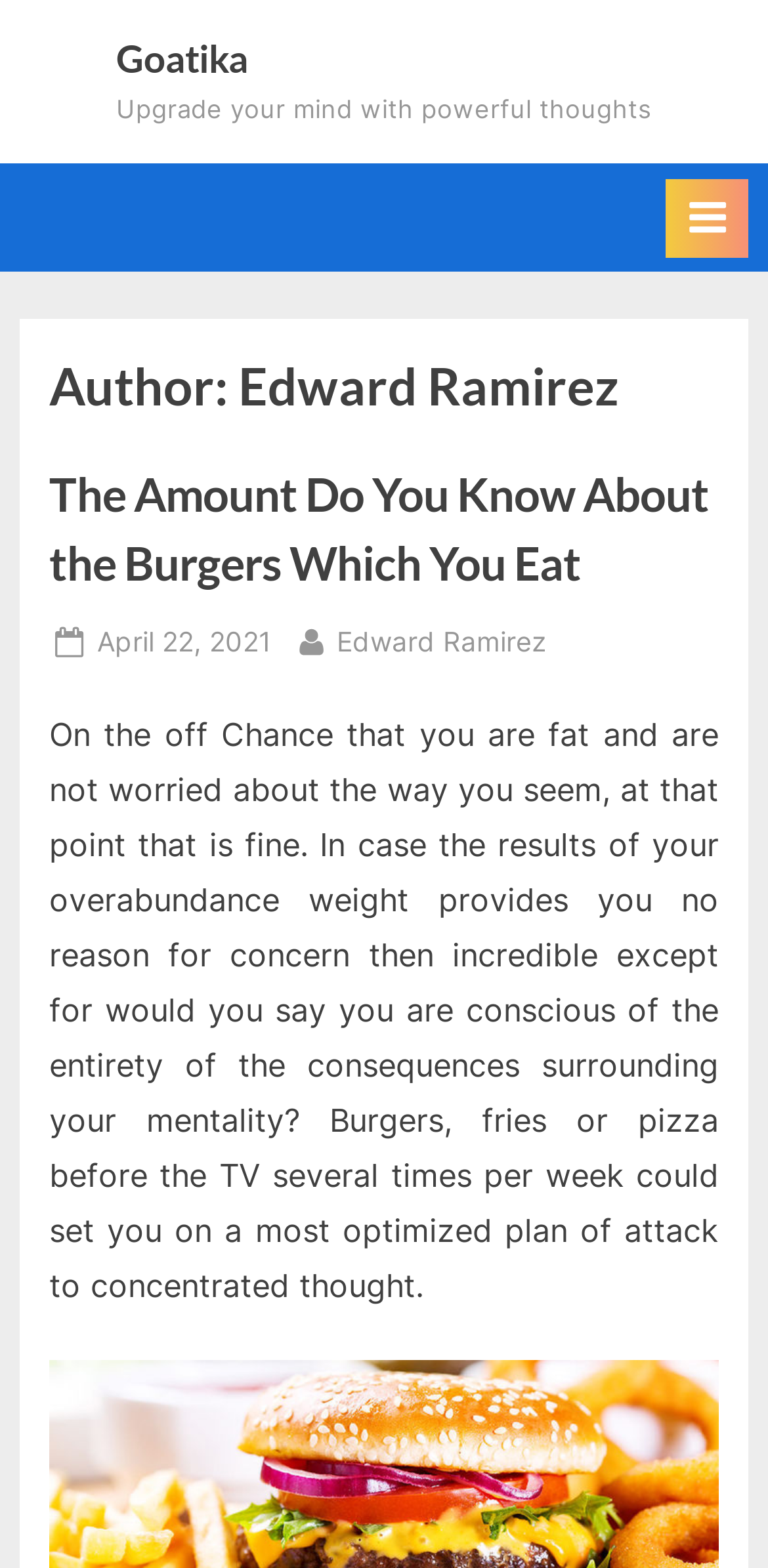Determine and generate the text content of the webpage's headline.

Author: Edward Ramirez